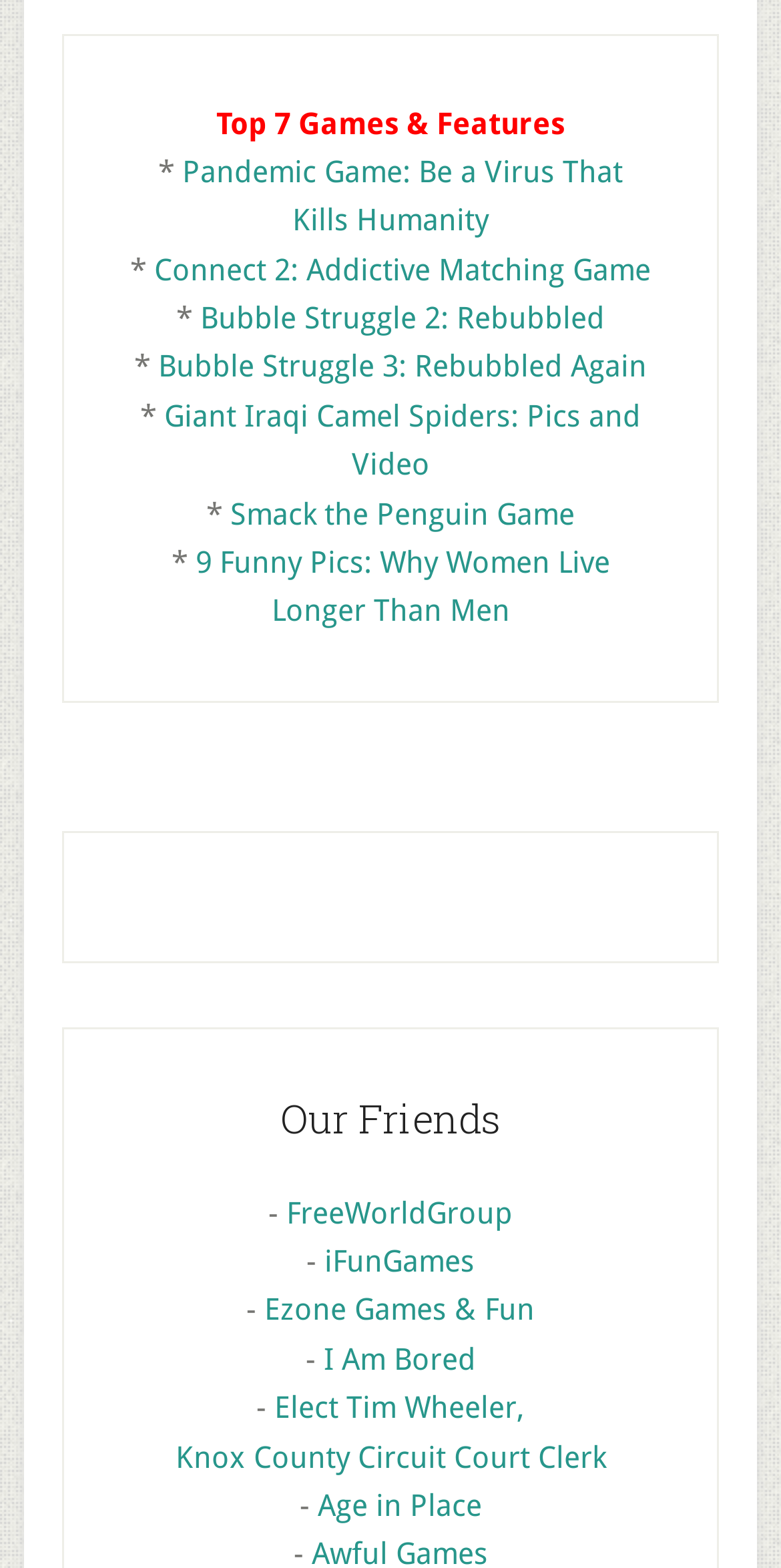Please find the bounding box coordinates of the element that you should click to achieve the following instruction: "Play Smack the Penguin Game". The coordinates should be presented as four float numbers between 0 and 1: [left, top, right, bottom].

[0.295, 0.316, 0.736, 0.339]